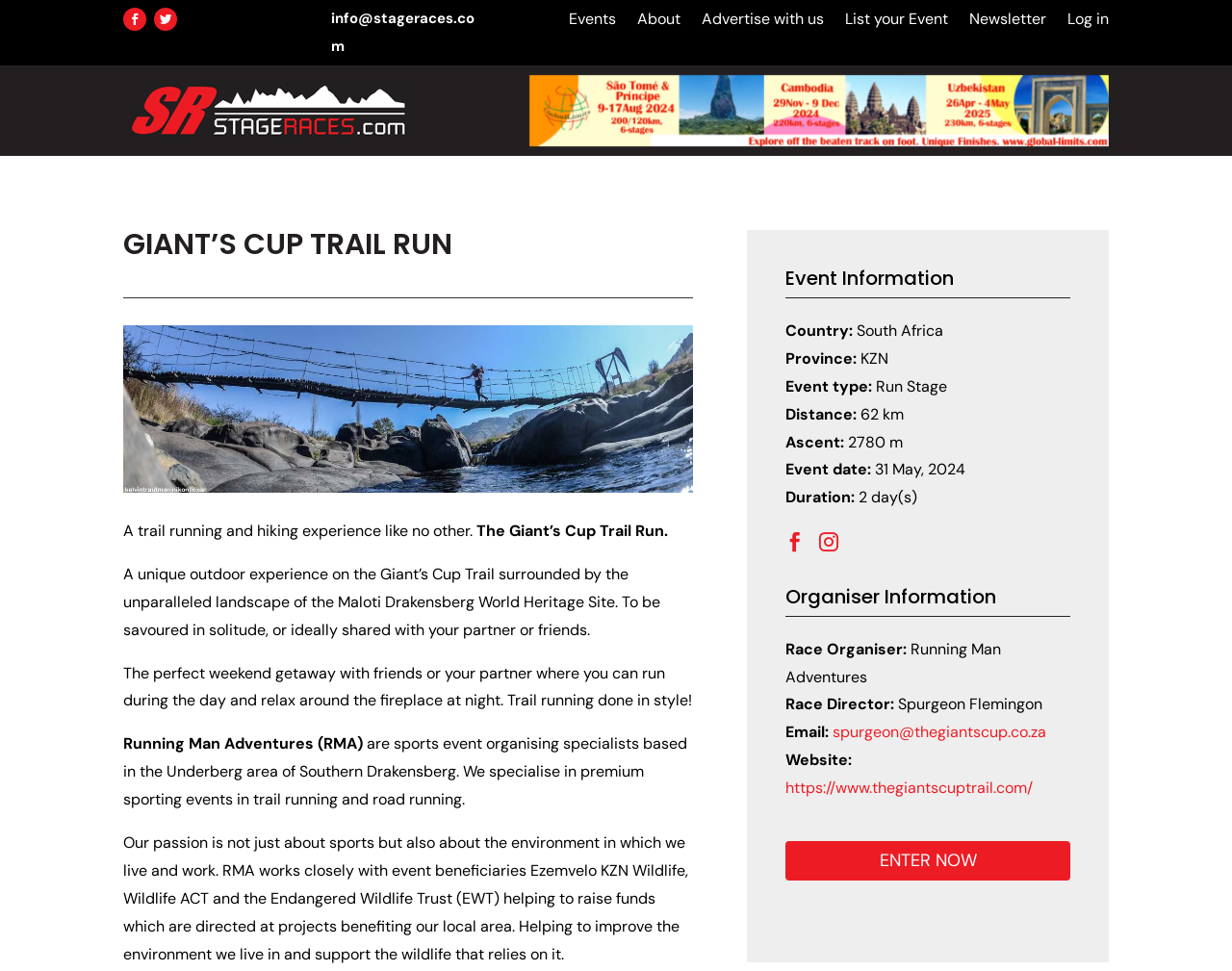What is the name of the trail run event?
Use the image to give a comprehensive and detailed response to the question.

The name of the trail run event can be found in the heading element 'GIANT’S CUP TRAIL RUN' with bounding box coordinates [0.1, 0.237, 0.562, 0.276].